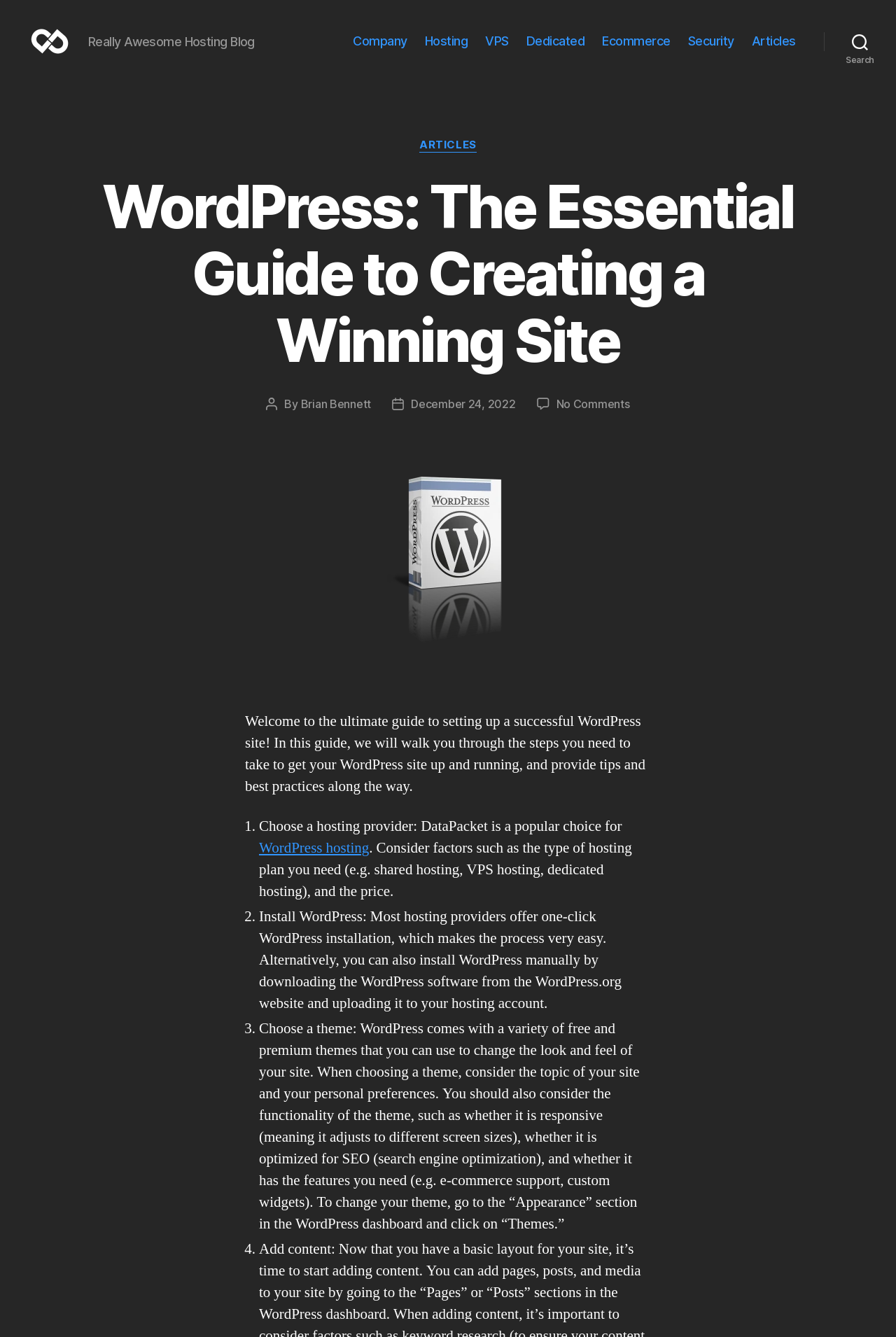What is the topic of the article?
Look at the screenshot and give a one-word or phrase answer.

WordPress